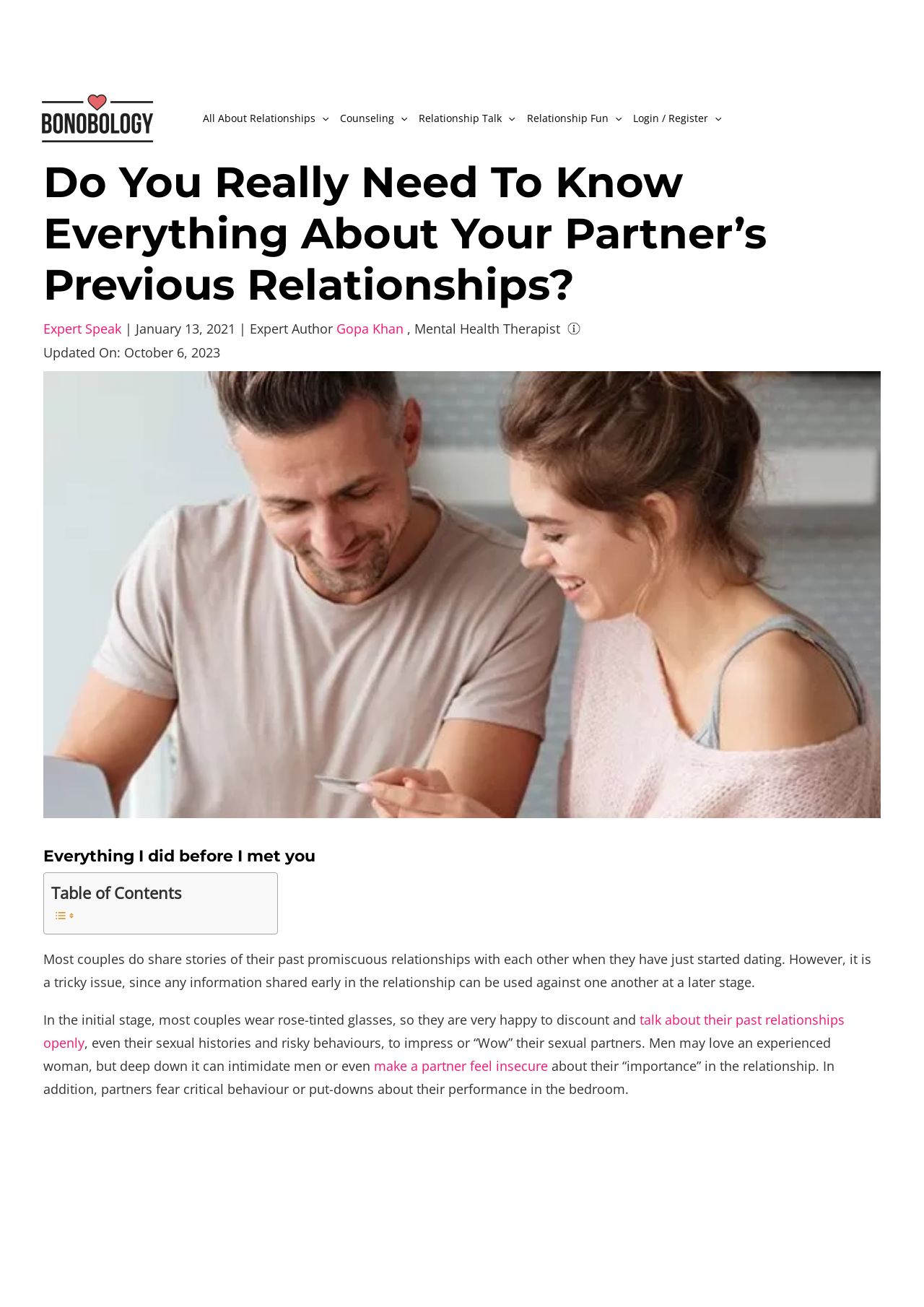What is the name of the website?
Based on the image, respond with a single word or phrase.

Bonobology